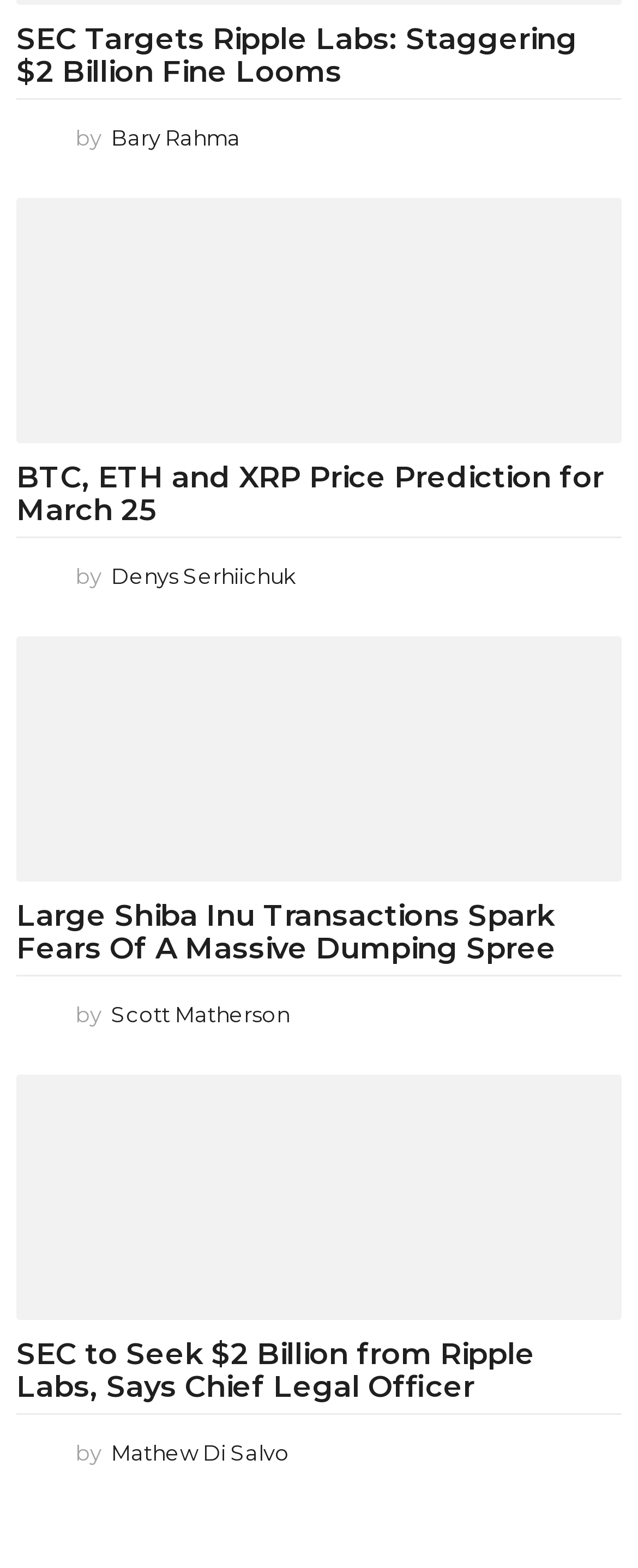Locate the bounding box coordinates of the clickable region necessary to complete the following instruction: "go to Farmer Planting homepage". Provide the coordinates in the format of four float numbers between 0 and 1, i.e., [left, top, right, bottom].

None